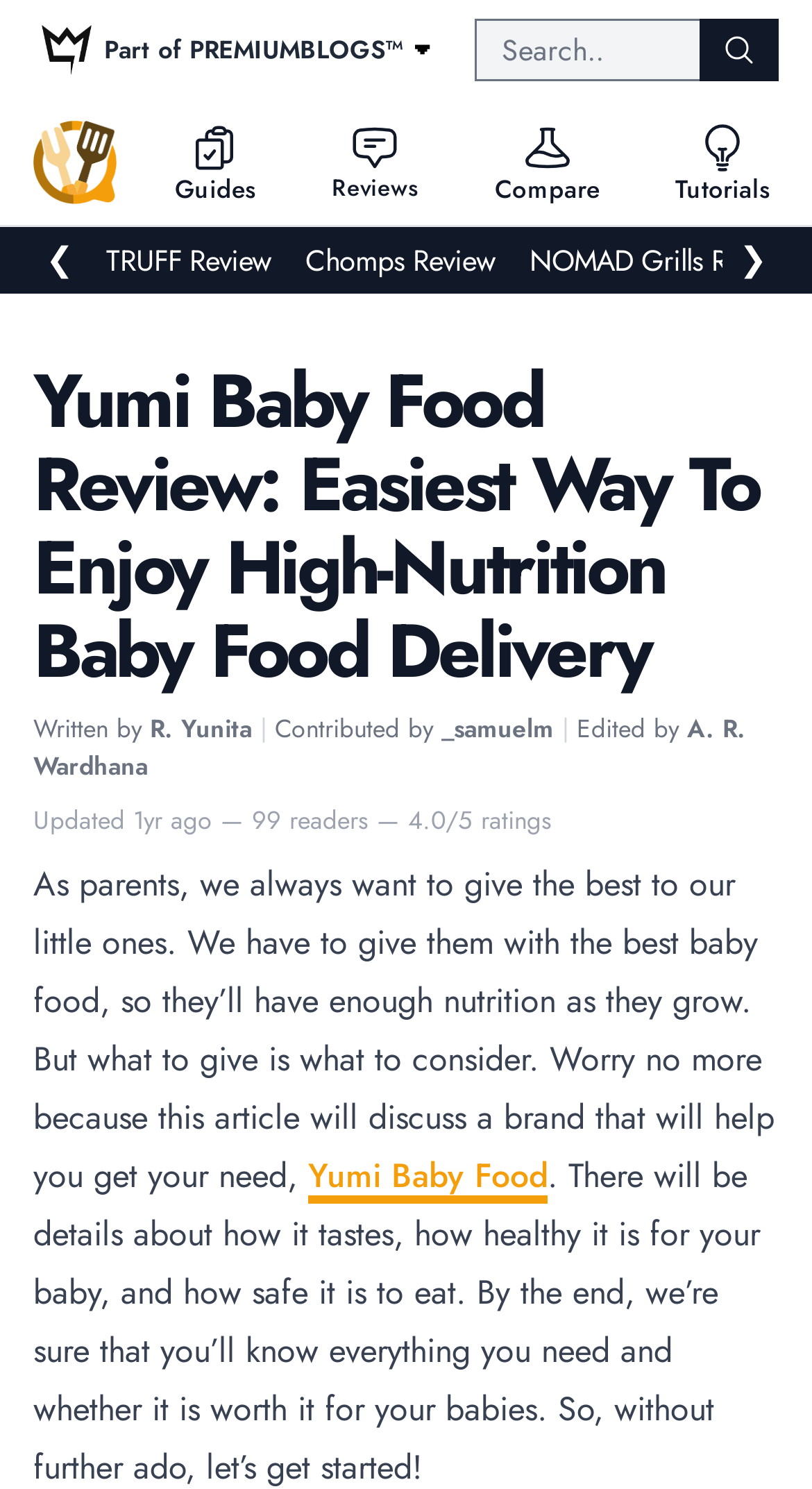Please find the bounding box coordinates for the clickable element needed to perform this instruction: "Learn more about Yumi Baby Food".

[0.379, 0.773, 0.674, 0.806]